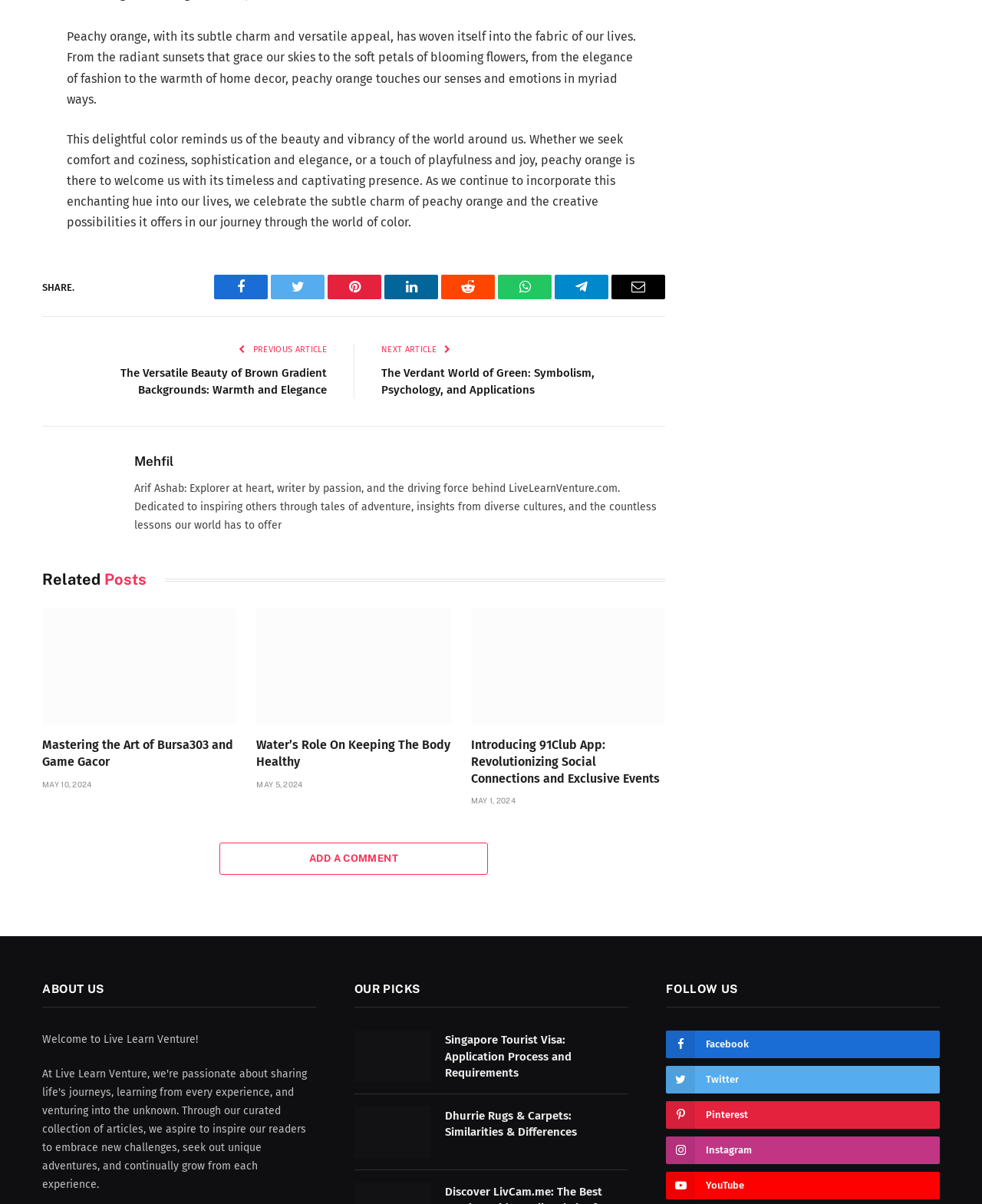What is the title of the first related post? Analyze the screenshot and reply with just one word or a short phrase.

Mastering the Art of Bursa303 and Game Gacor